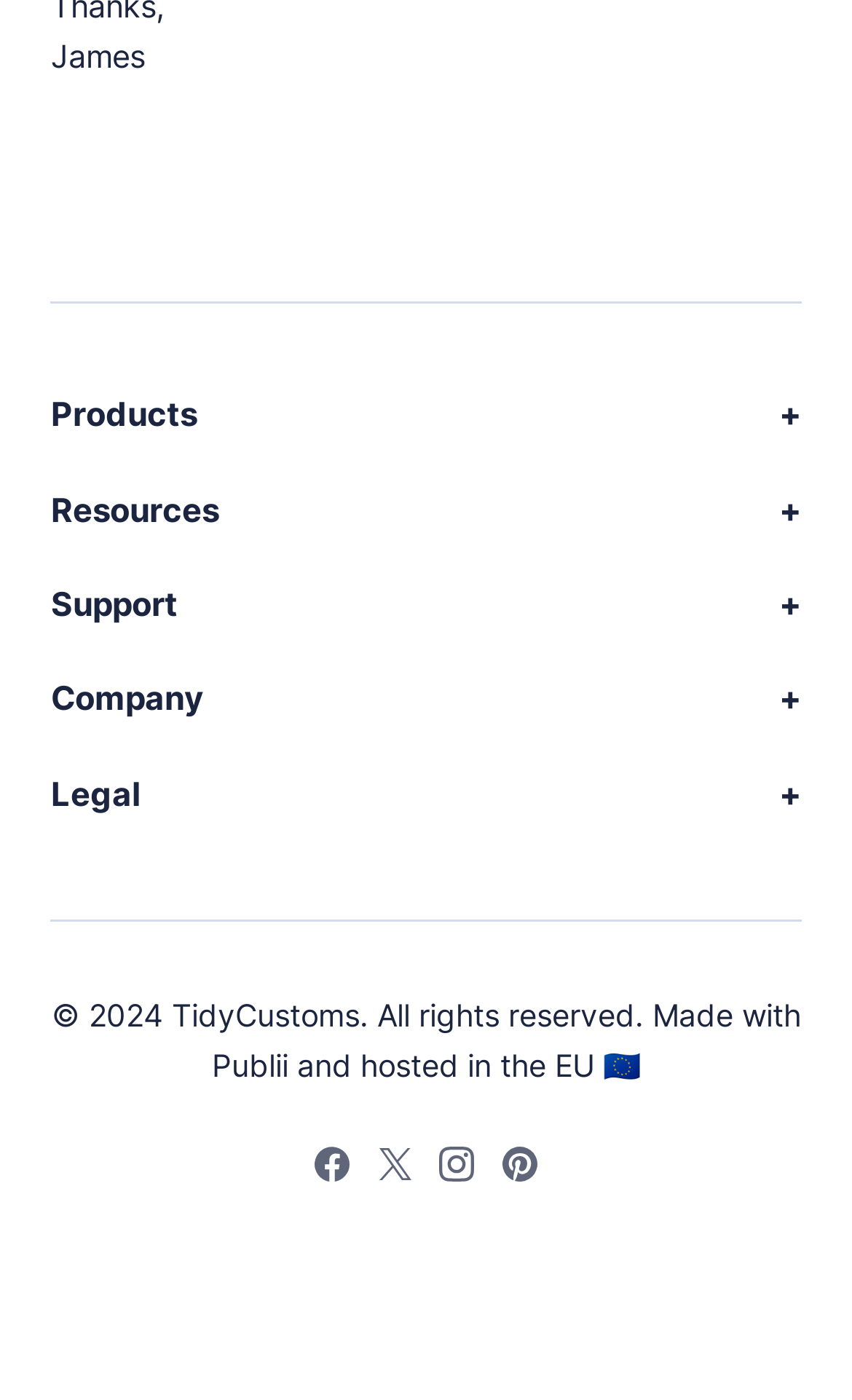How many social media links are present at the bottom of the webpage?
Answer the question in as much detail as possible.

At the bottom of the webpage, there are four social media links: Facebook, Twitter, Instagram, and Pinterest, each with an accompanying image.